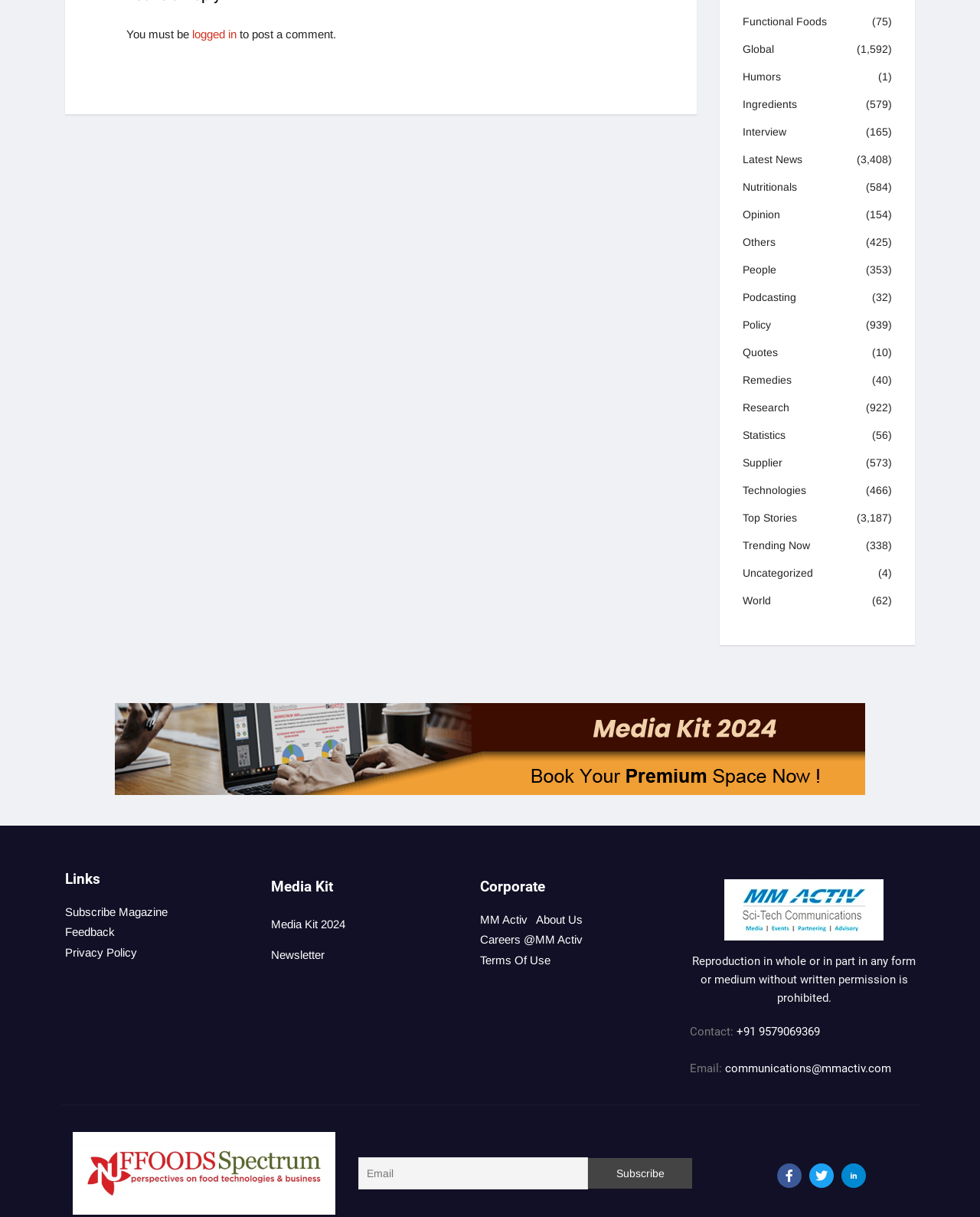What is the minimum number of comments?
Offer a detailed and exhaustive answer to the question.

I found the link 'Humors' with the text '(1)' next to it, indicating that there is at least one comment.